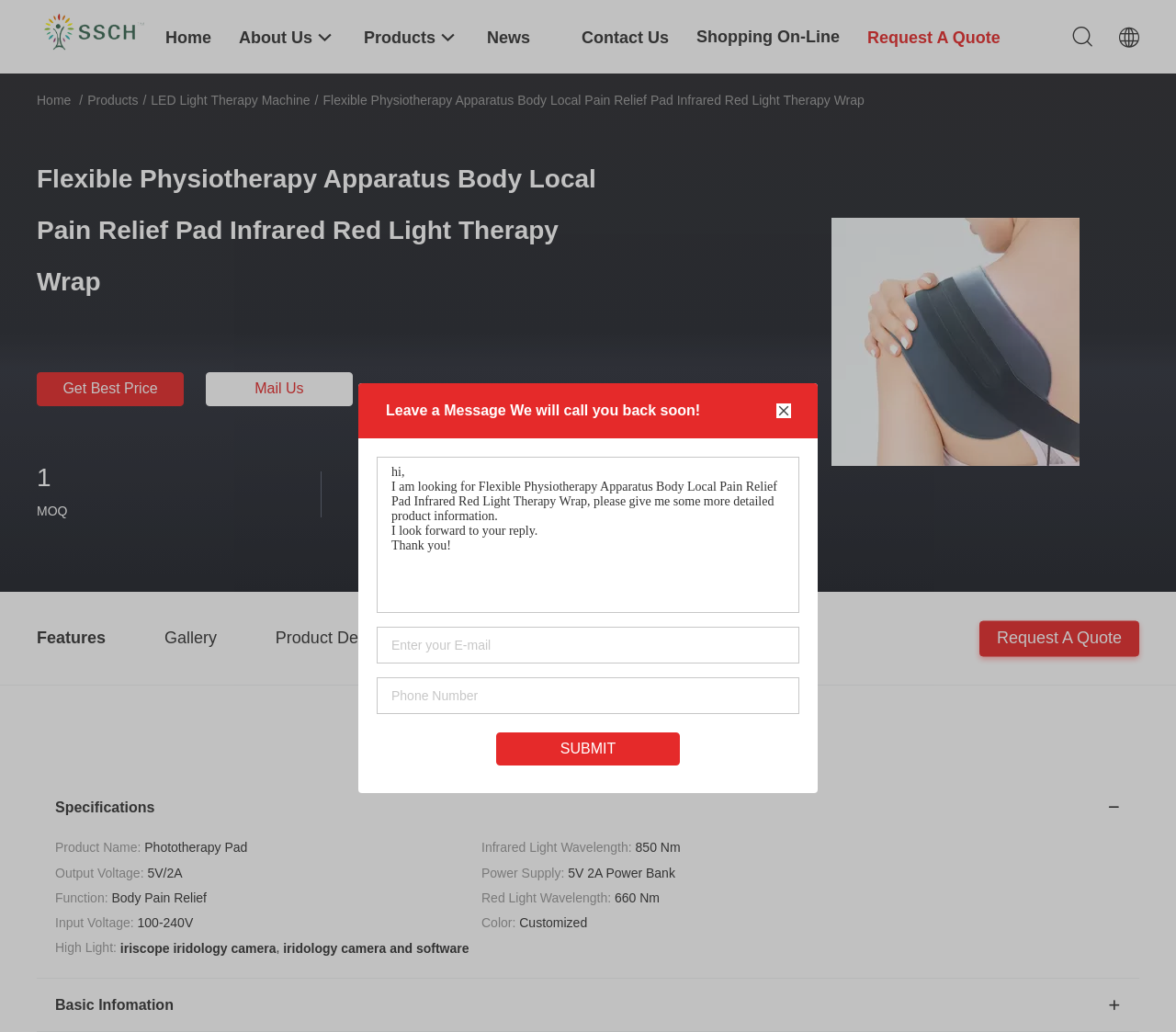Locate the bounding box coordinates of the clickable area to execute the instruction: "Click the 'SUBMIT' button". Provide the coordinates as four float numbers between 0 and 1, represented as [left, top, right, bottom].

[0.476, 0.718, 0.524, 0.733]